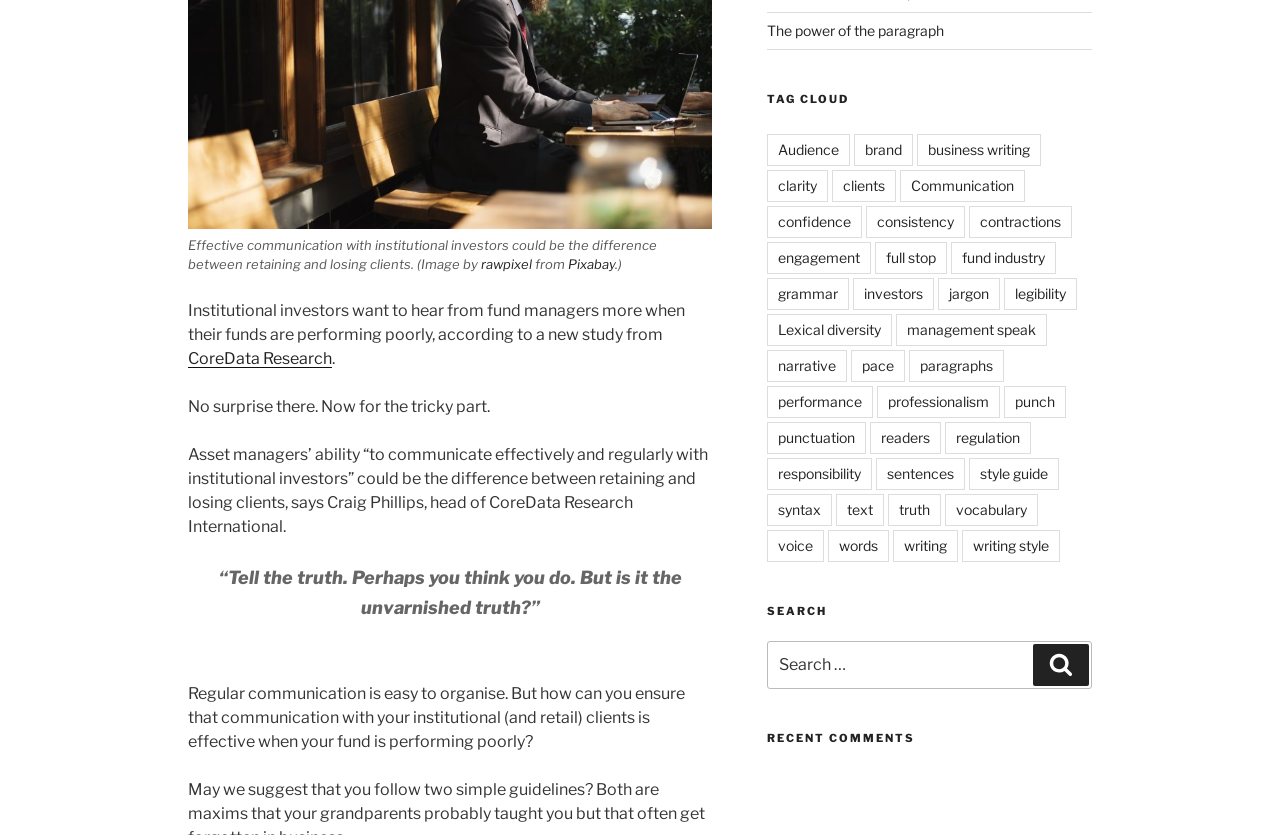Identify the bounding box for the UI element that is described as follows: "words".

[0.647, 0.634, 0.694, 0.673]